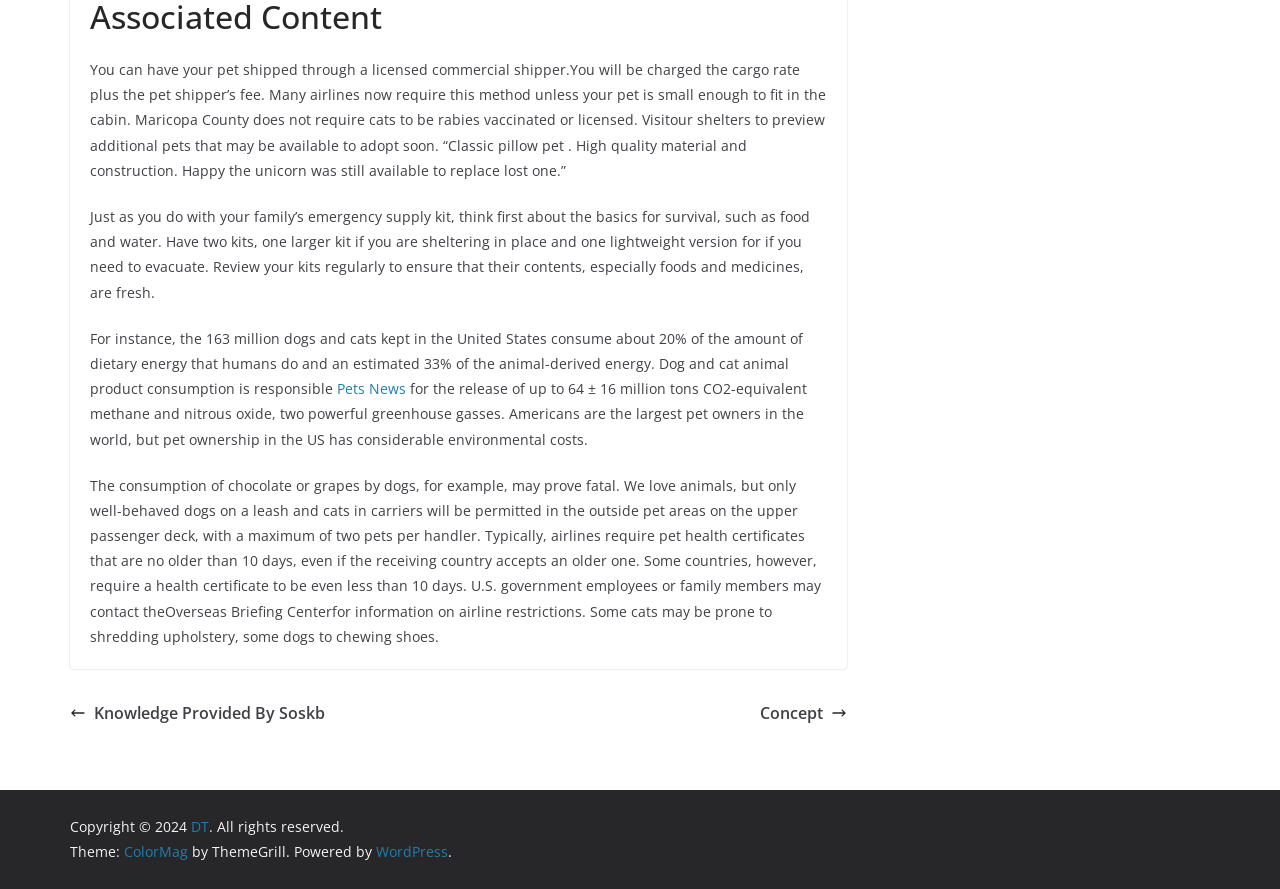Respond to the following query with just one word or a short phrase: 
What is required for pet travel?

Health certificate